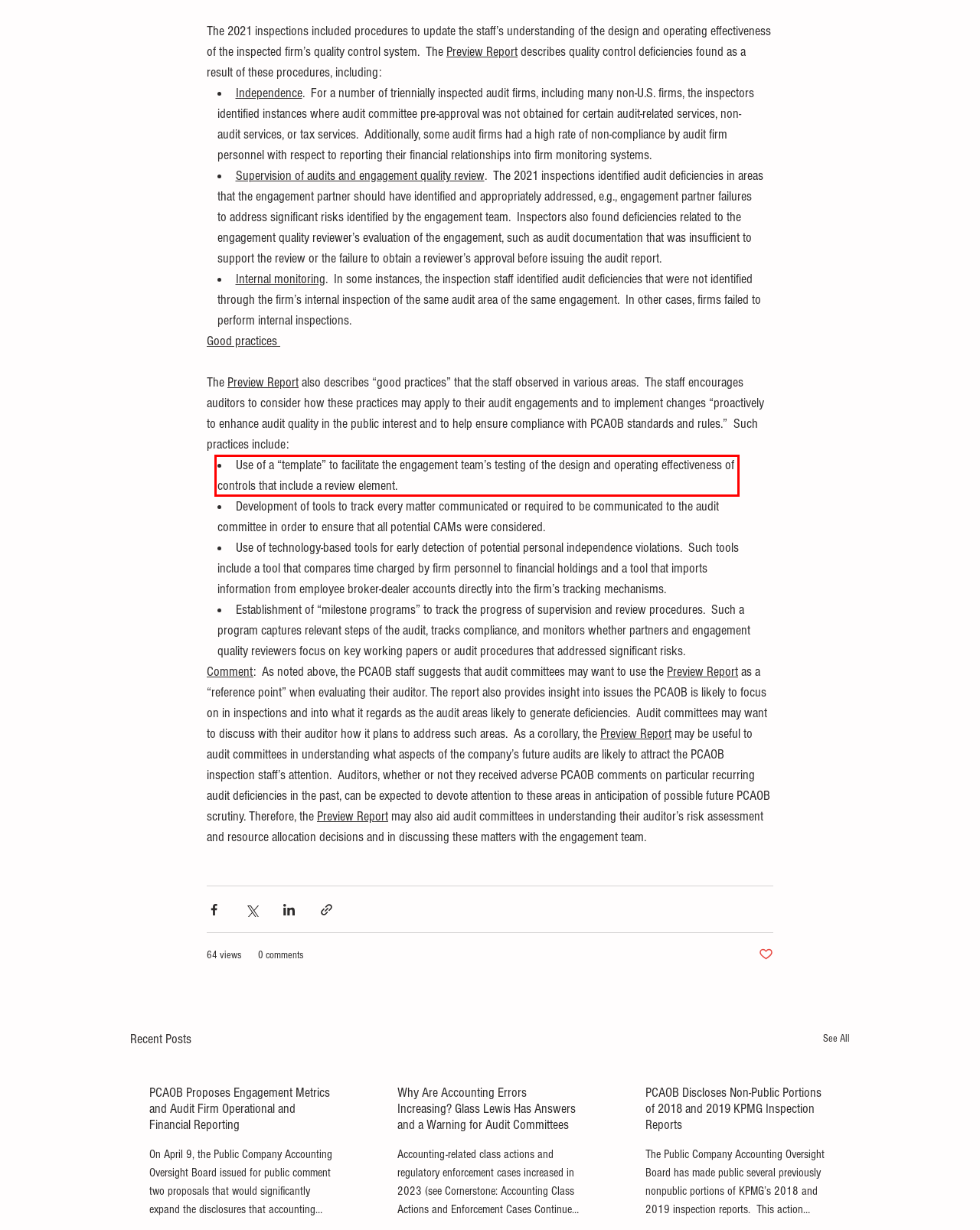Examine the screenshot of the webpage, locate the red bounding box, and generate the text contained within it.

Use of a “template” to facilitate the engagement team’s testing of the design and operating effectiveness of controls that include a review element.